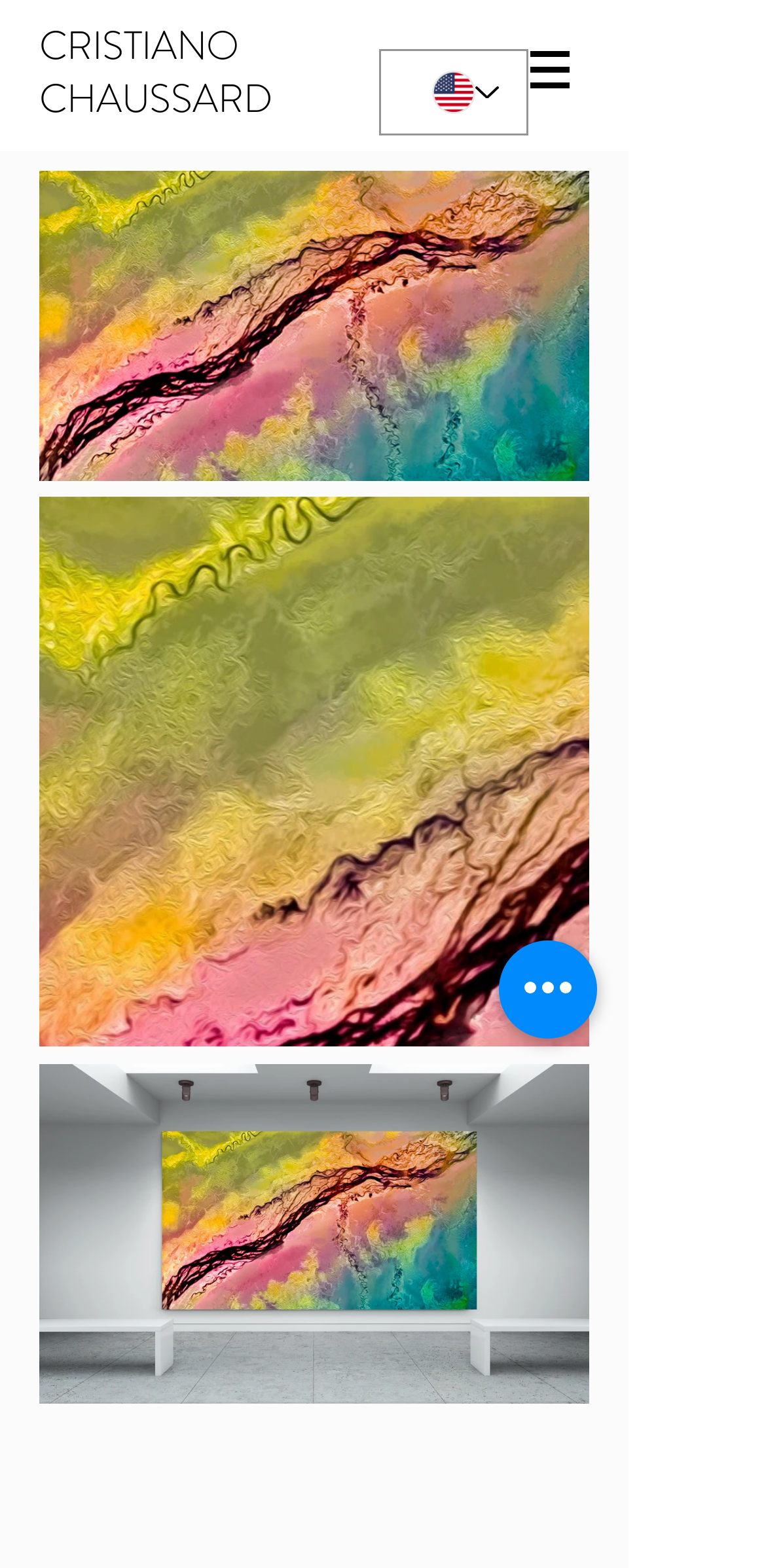Determine the bounding box for the described UI element: "aria-label="Quick actions"".

[0.651, 0.6, 0.779, 0.662]